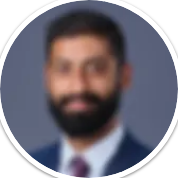Give a detailed account of the elements present in the image.

This image features Hasan Iqbal, who serves as a Data Scientist at Truist Securities. He is depicted in a professional setting, showcasing a confident demeanor, indicative of his expertise in the field. Hasan is likely involved in discussions that emphasize analytical skills and data-driven decision-making, crucial for success in today's financial landscape. His role as a panelist reflects his contributions to conversations around data science and its impact on business strategy.